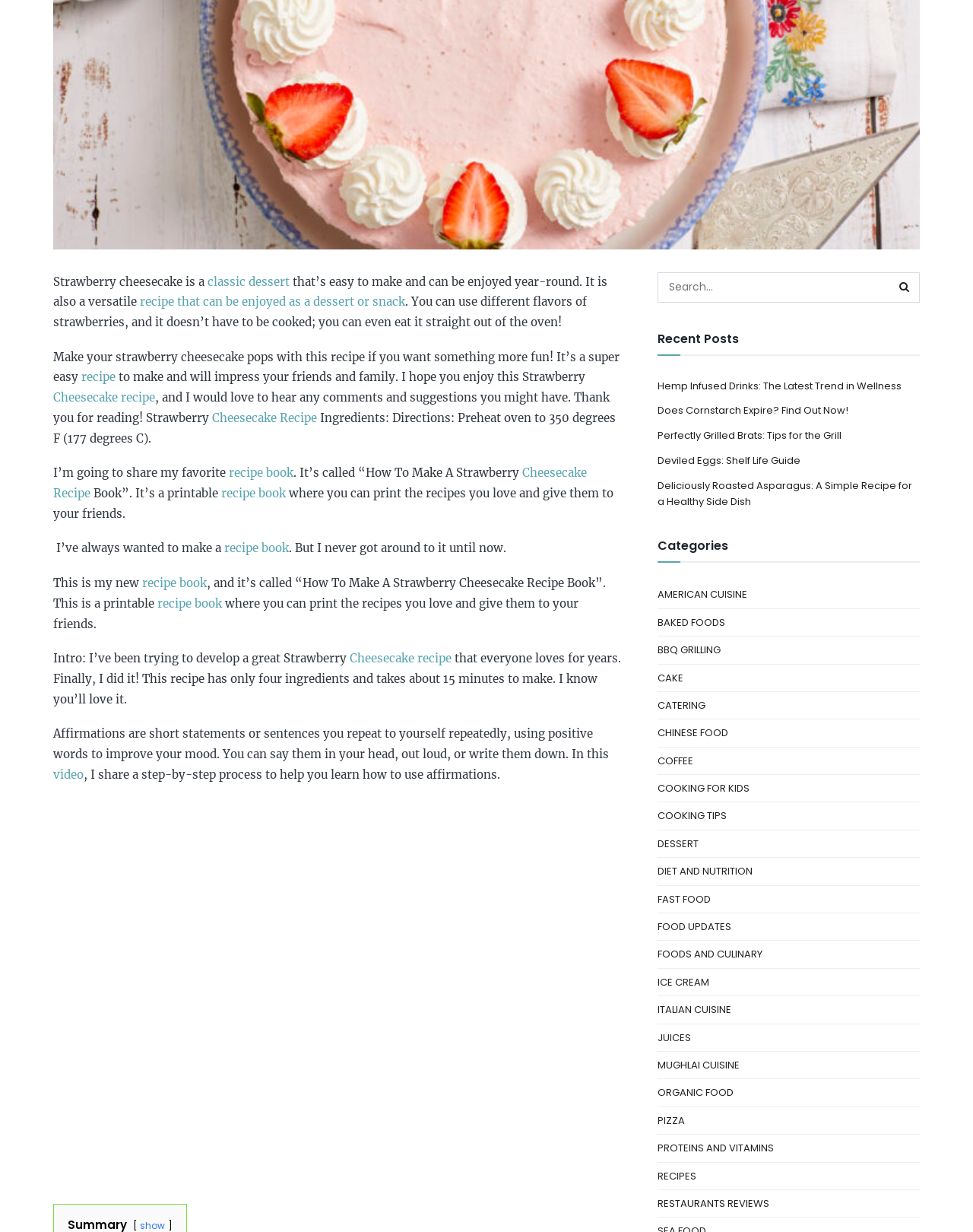Identify the bounding box coordinates of the HTML element based on this description: "Cooking For Kids".

[0.676, 0.633, 0.77, 0.647]